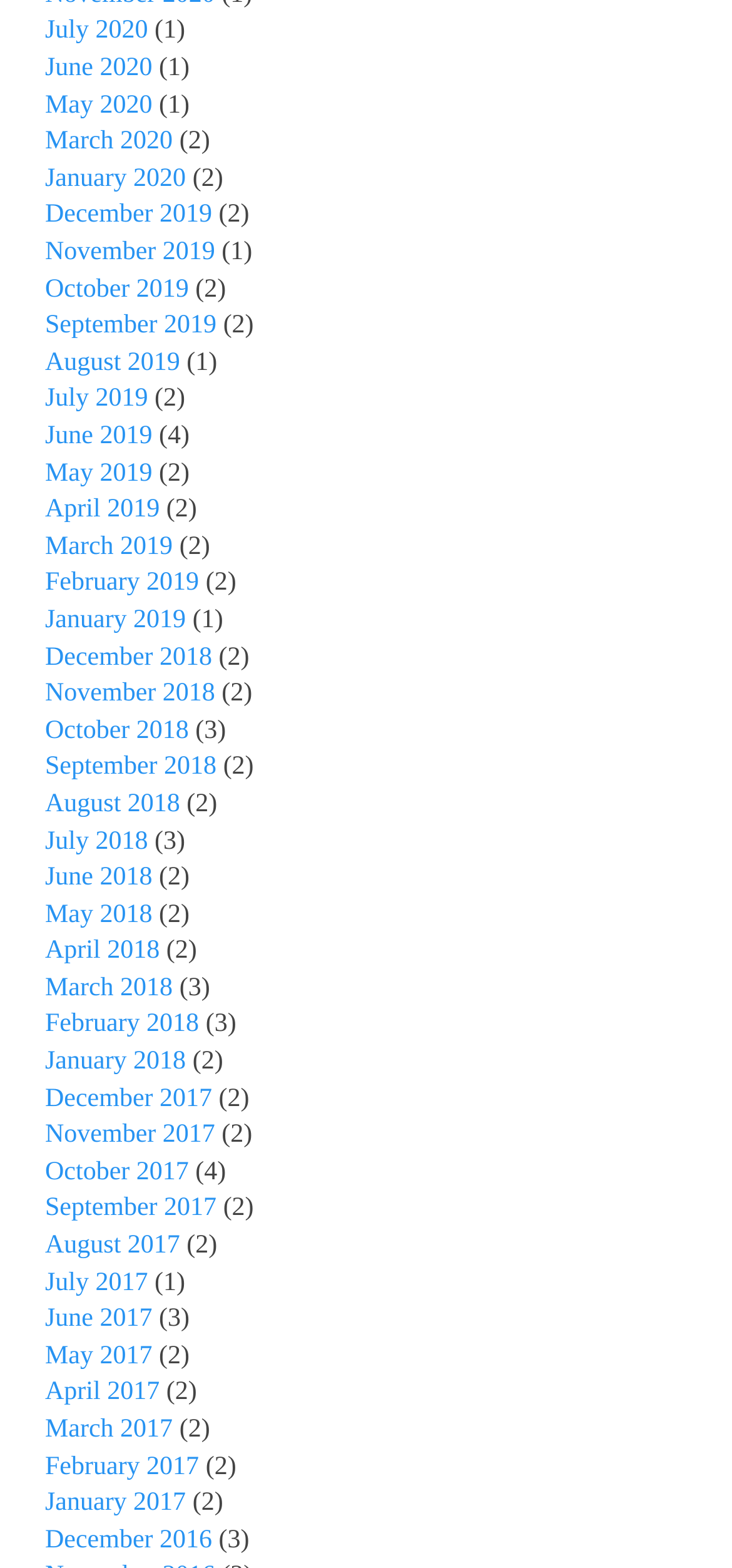What is the month with the most articles?
Give a thorough and detailed response to the question.

I searched for the month with the highest number in parentheses next to it, indicating the most articles. The month with the most articles is June 2019, with four articles.